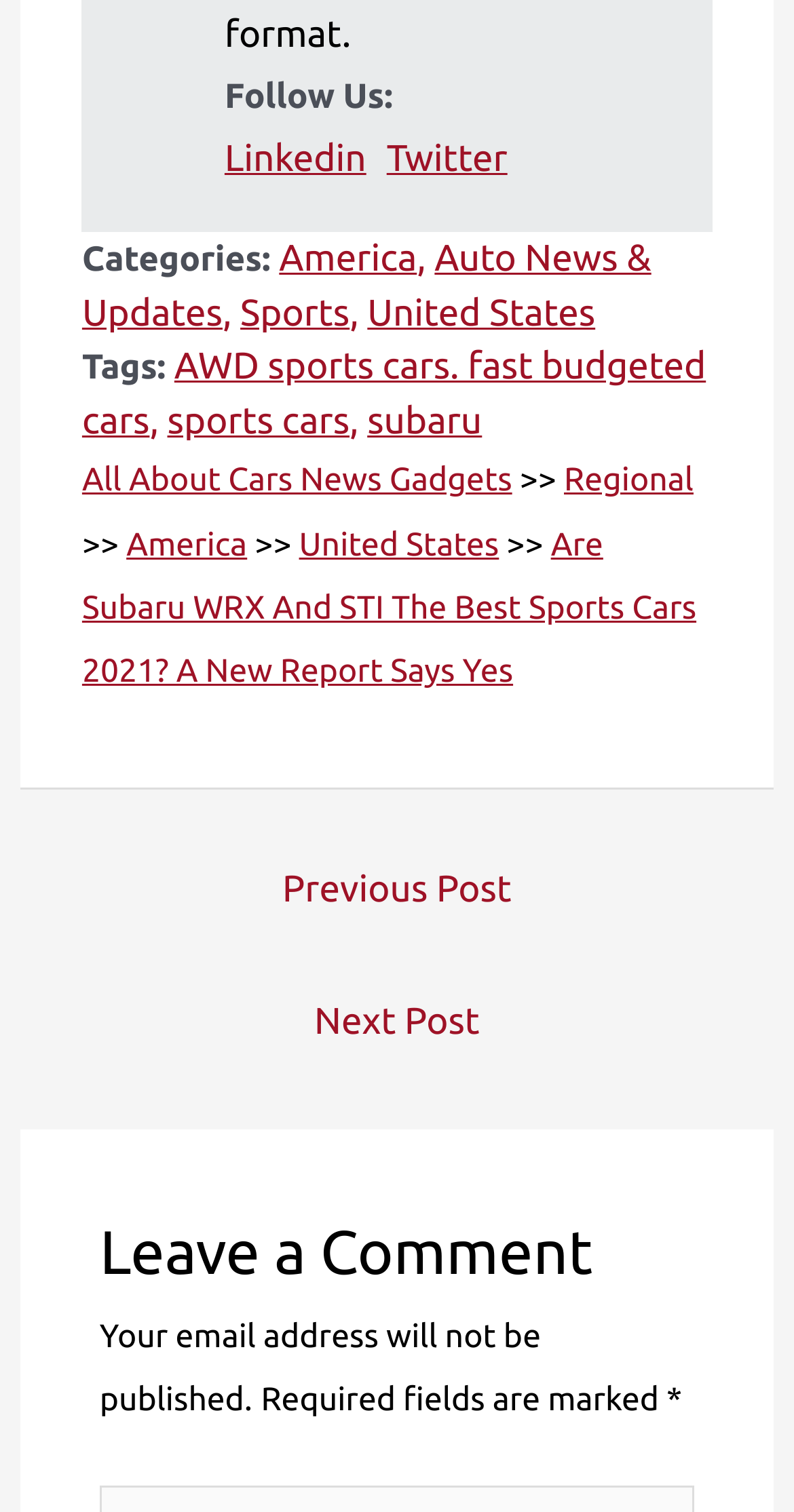What is the title of the current post?
Based on the screenshot, respond with a single word or phrase.

Are Subaru WRX And STI The Best Sports Cars 2021?